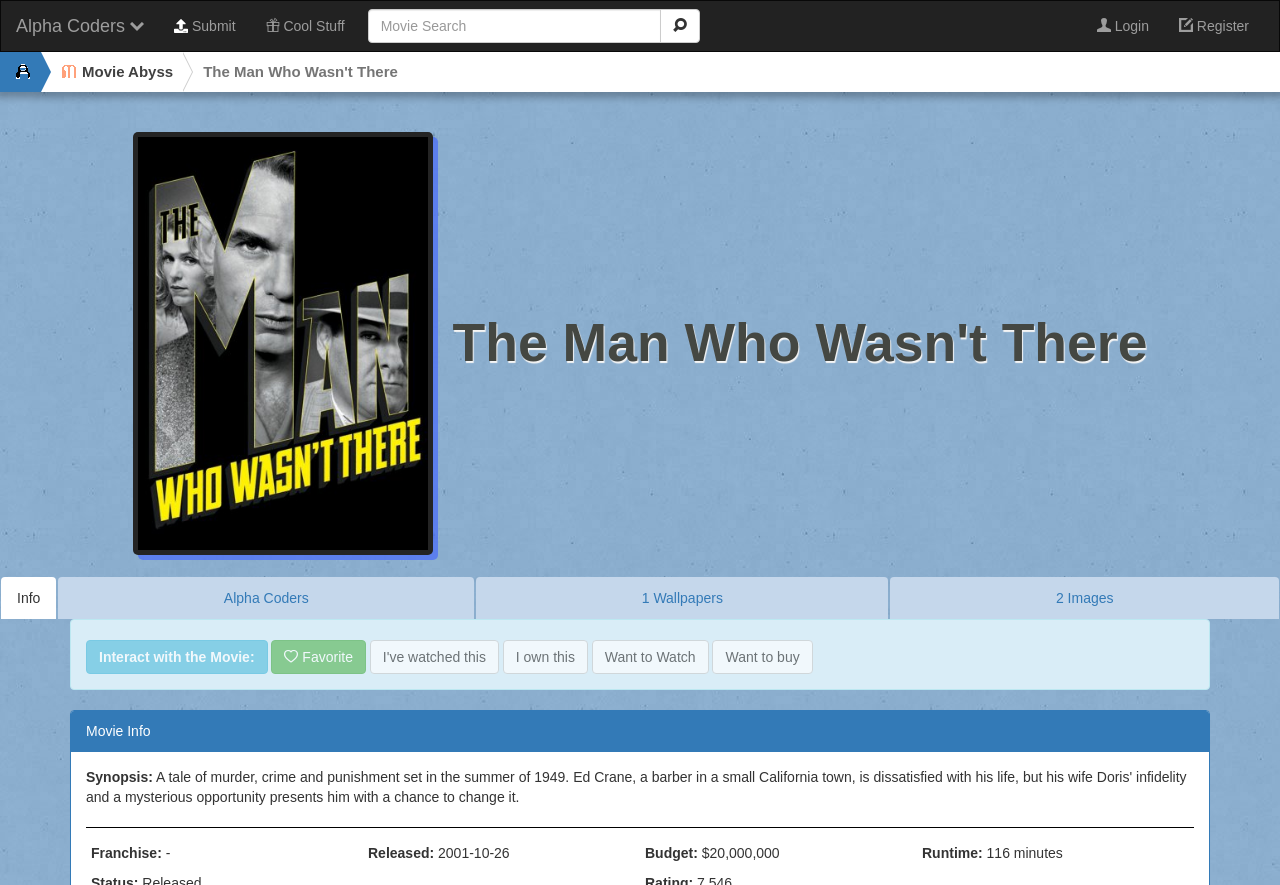Provide the bounding box coordinates of the UI element that matches the description: "name="search" placeholder="Movie Search"".

[0.287, 0.01, 0.516, 0.049]